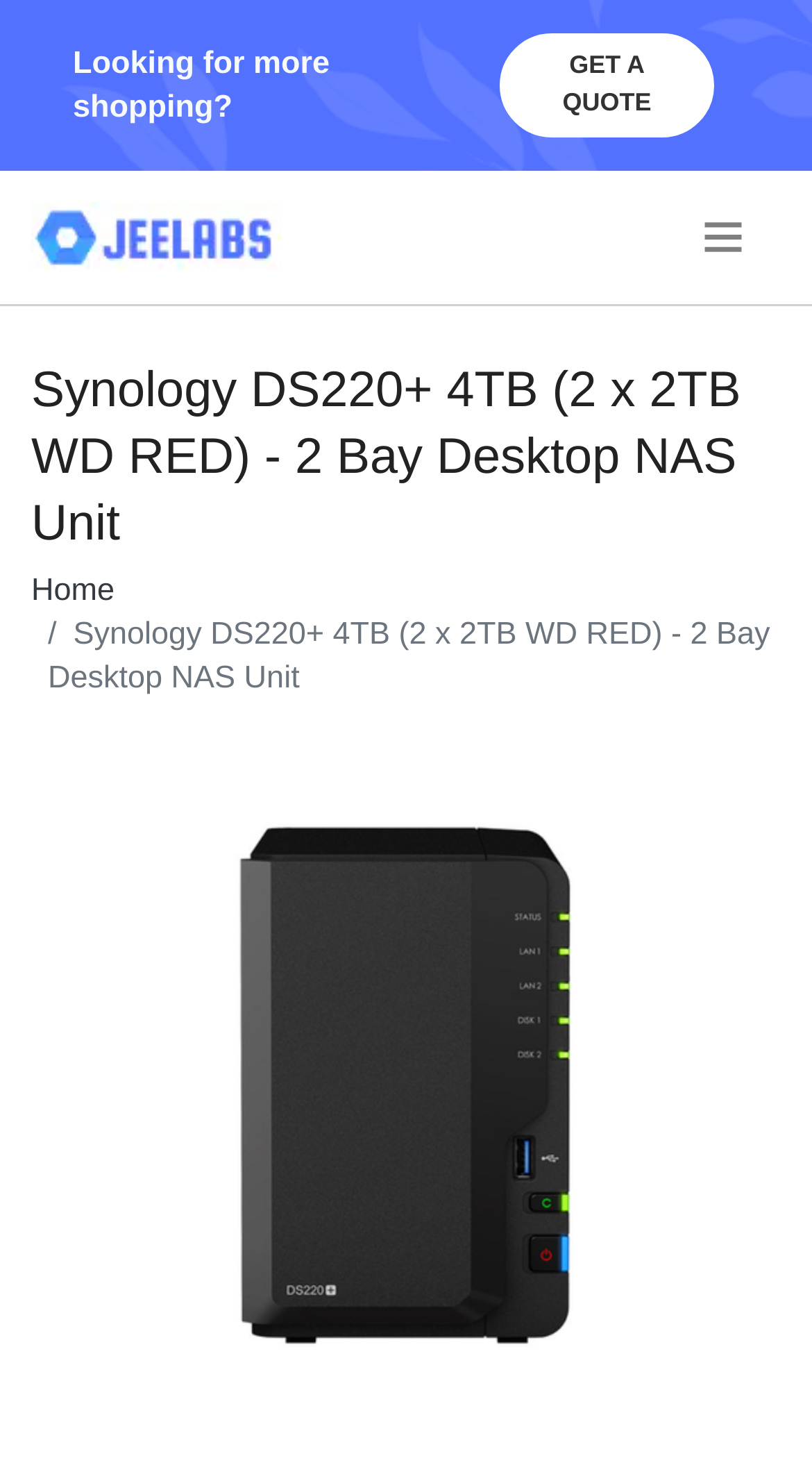Please find the bounding box for the UI component described as follows: "Home".

[0.038, 0.387, 0.141, 0.411]